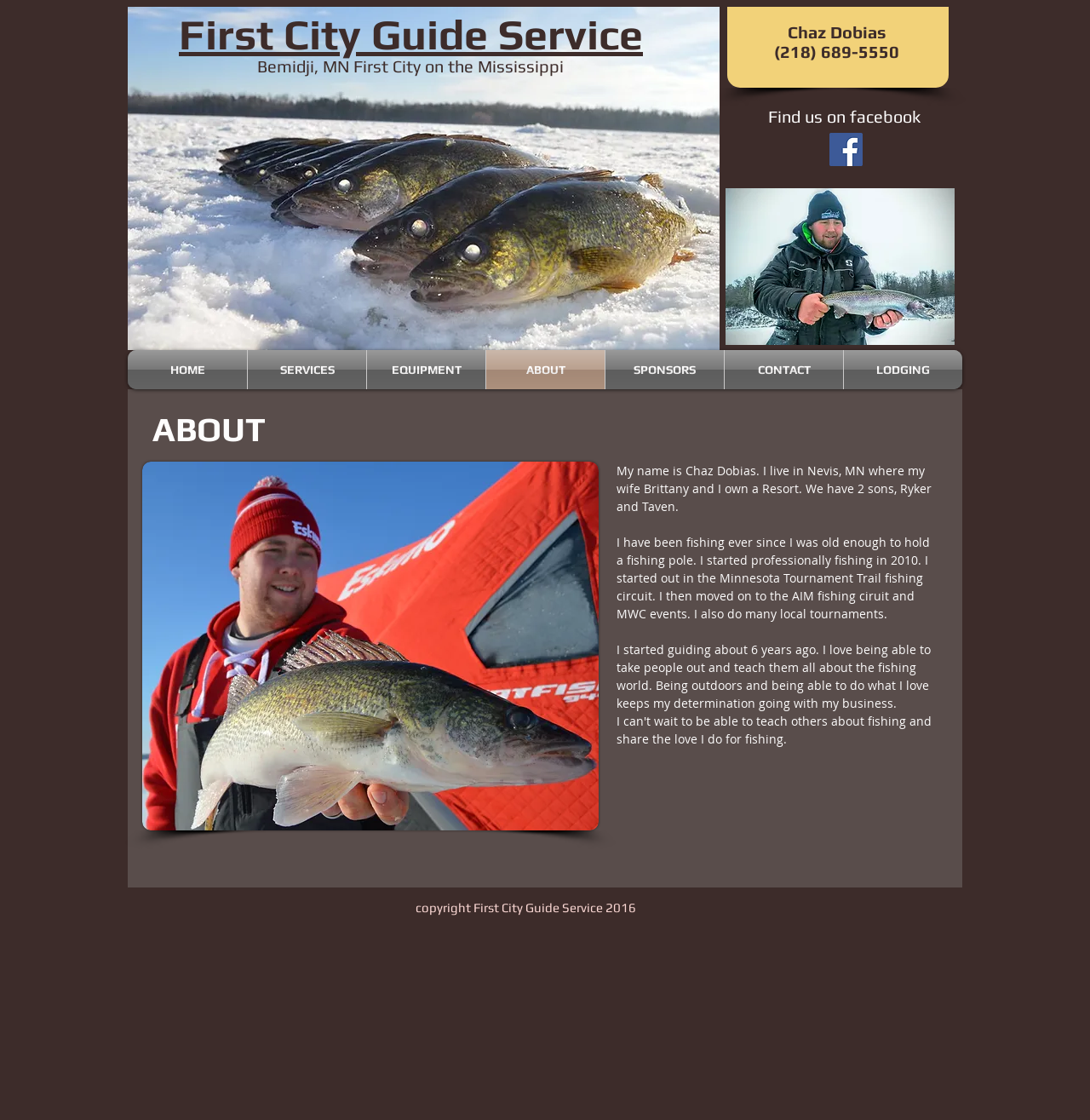Please give a concise answer to this question using a single word or phrase: 
What is the name of the guide service?

First City Guide Service